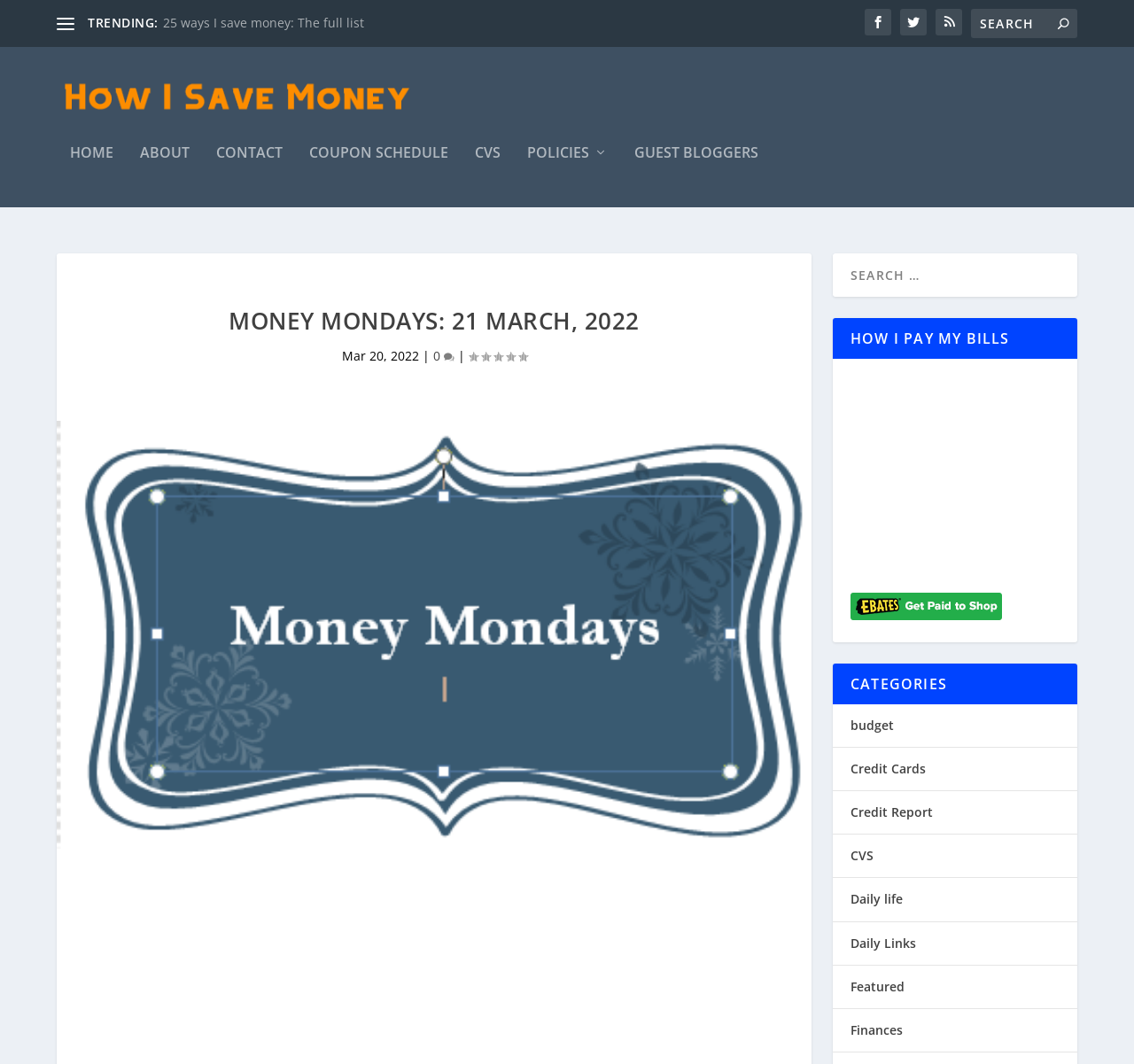Pinpoint the bounding box coordinates of the element you need to click to execute the following instruction: "Read the full list of 25 ways to save money". The bounding box should be represented by four float numbers between 0 and 1, in the format [left, top, right, bottom].

[0.143, 0.014, 0.321, 0.029]